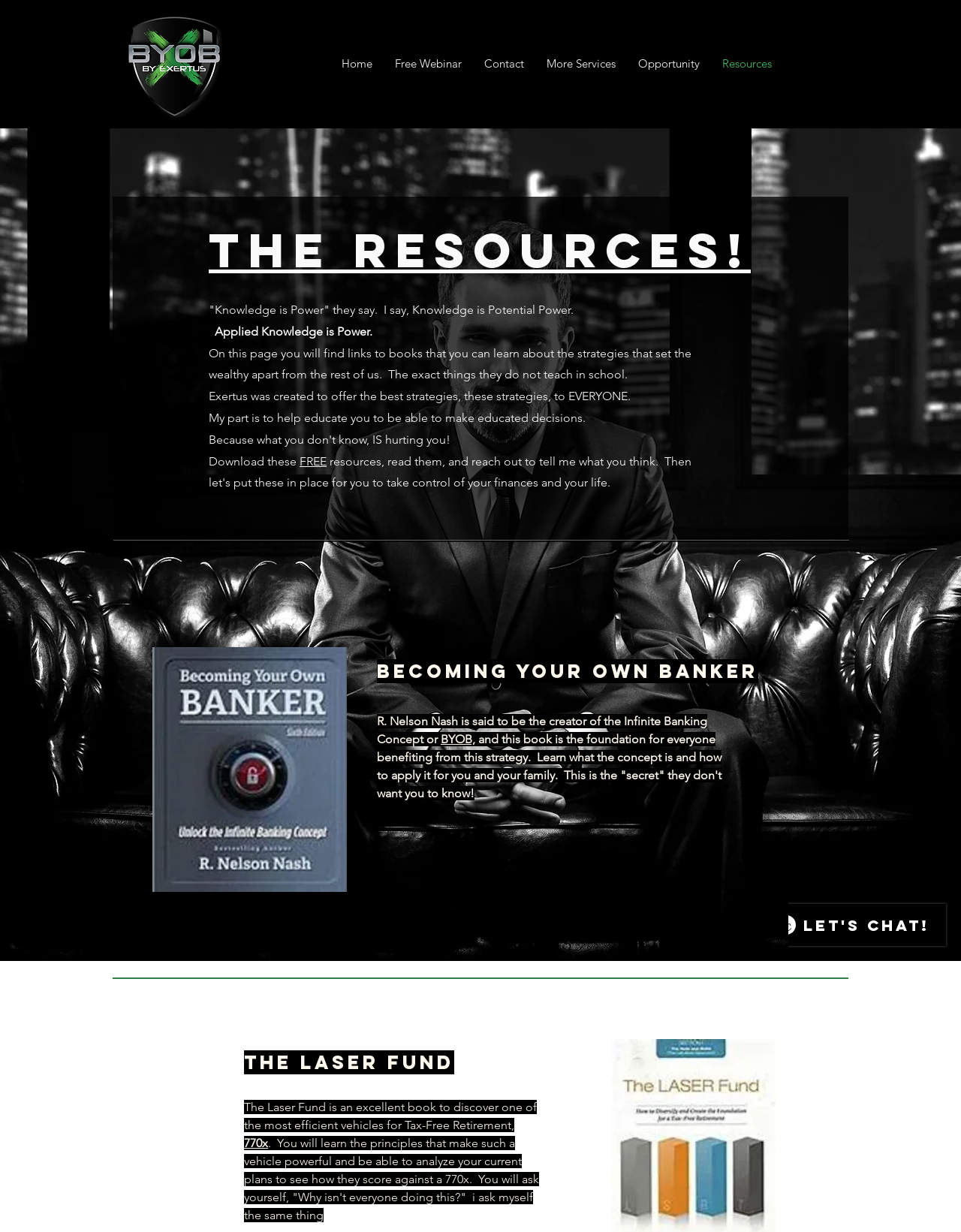Using the provided description Free Webinar, find the bounding box coordinates for the UI element. Provide the coordinates in (top-left x, top-left y, bottom-right x, bottom-right y) format, ensuring all values are between 0 and 1.

[0.399, 0.037, 0.492, 0.067]